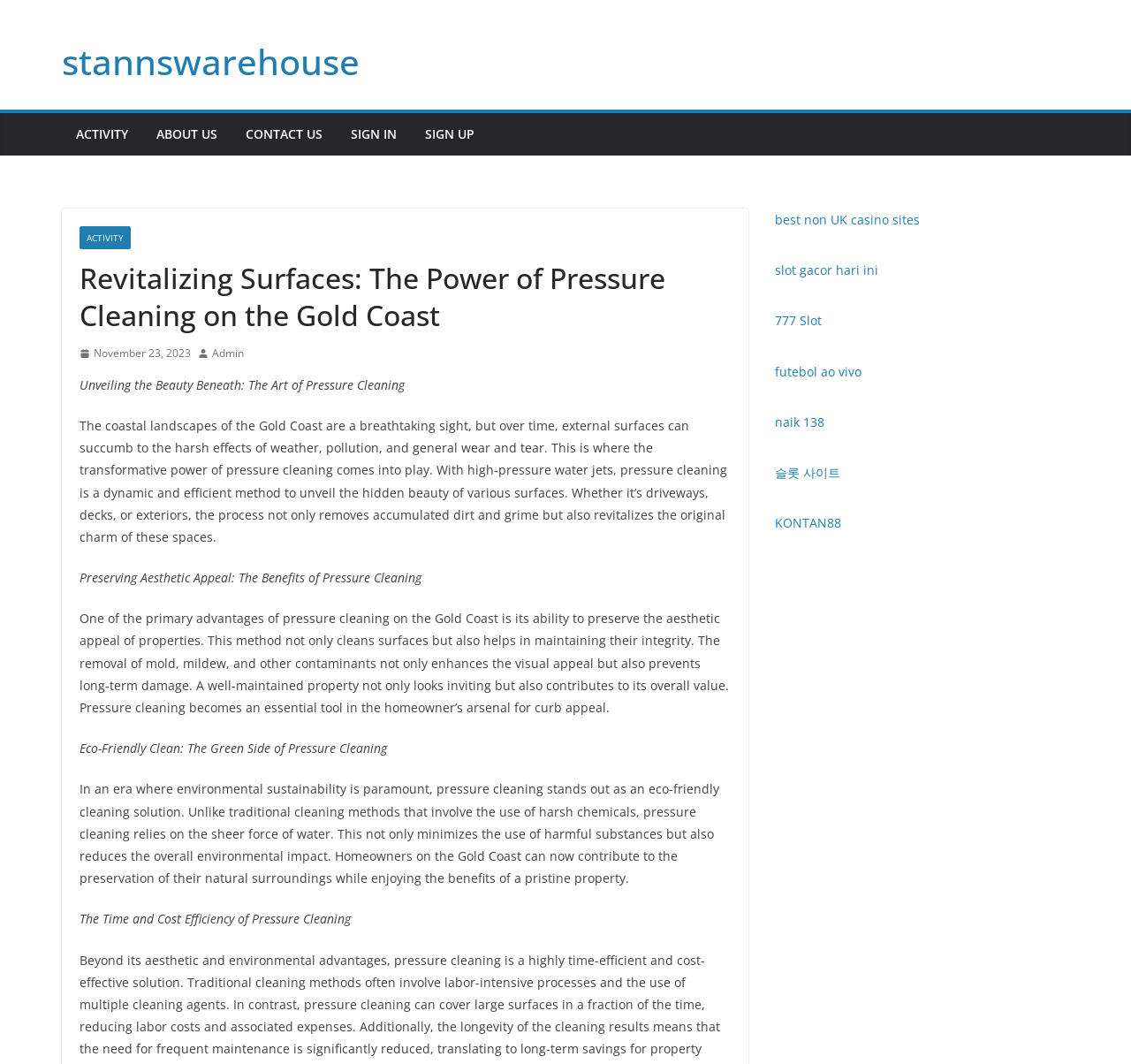Carefully observe the image and respond to the question with a detailed answer:
What is the location mentioned in the webpage?

The webpage mentions the Gold Coast as the location where pressure cleaning is being discussed, specifically in the context of preserving the aesthetic appeal of properties.